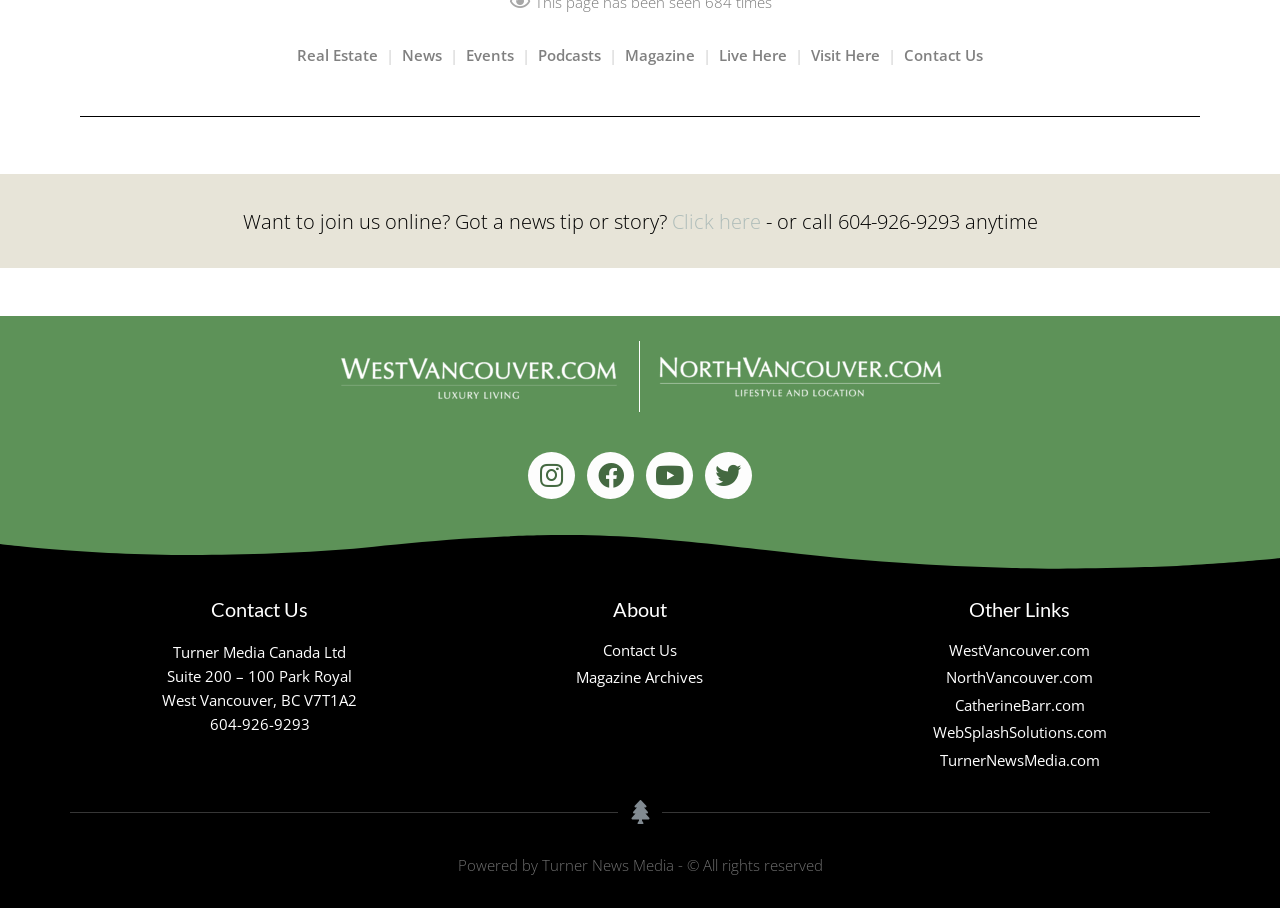Locate the bounding box of the UI element described by: "NorthVancouver.com" in the given webpage screenshot.

[0.648, 0.734, 0.945, 0.758]